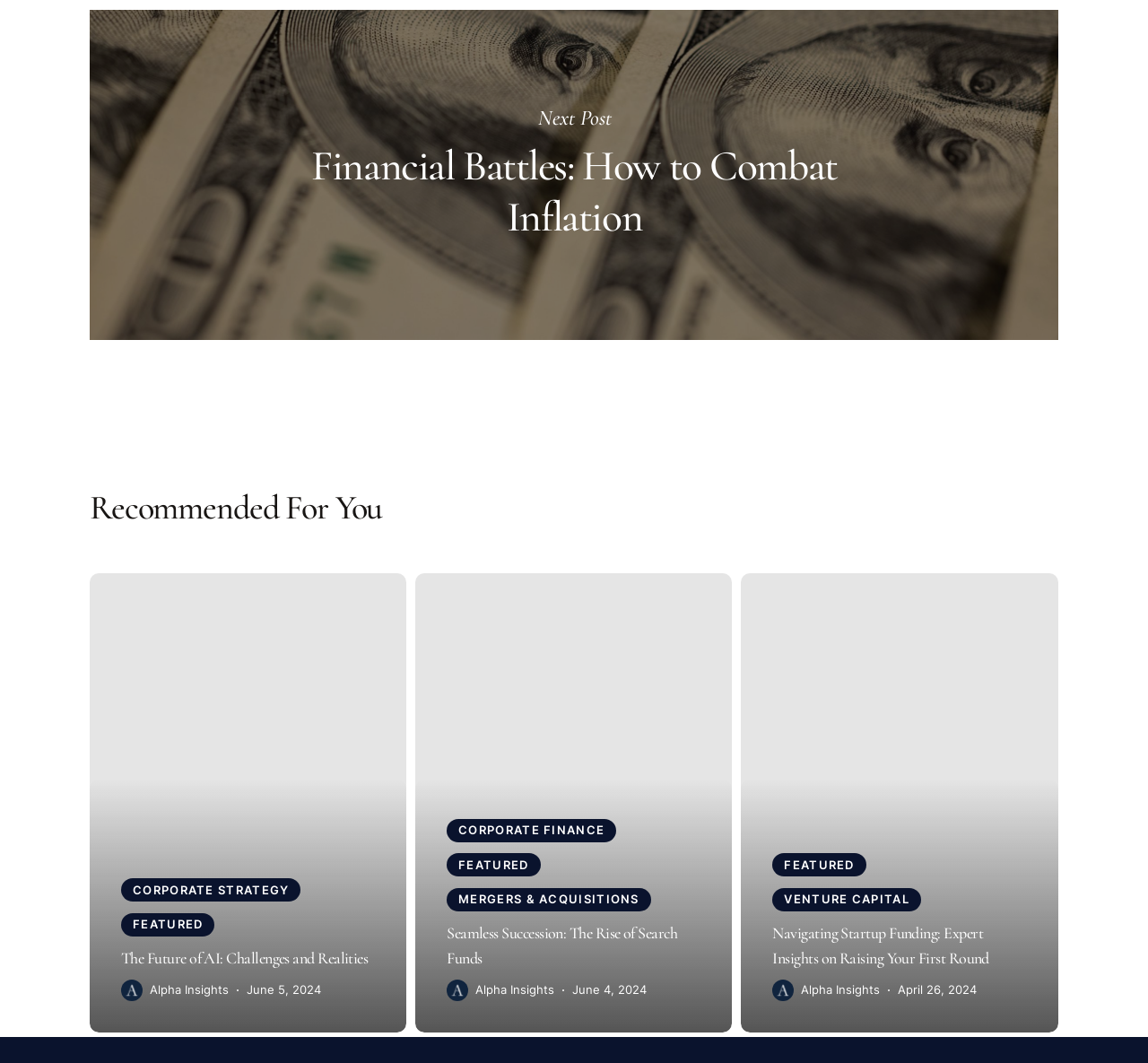Please identify the bounding box coordinates of the region to click in order to complete the given instruction: "Read the article about Financial Battles: How to Combat Inflation". The coordinates should be four float numbers between 0 and 1, i.e., [left, top, right, bottom].

[0.224, 0.132, 0.777, 0.228]